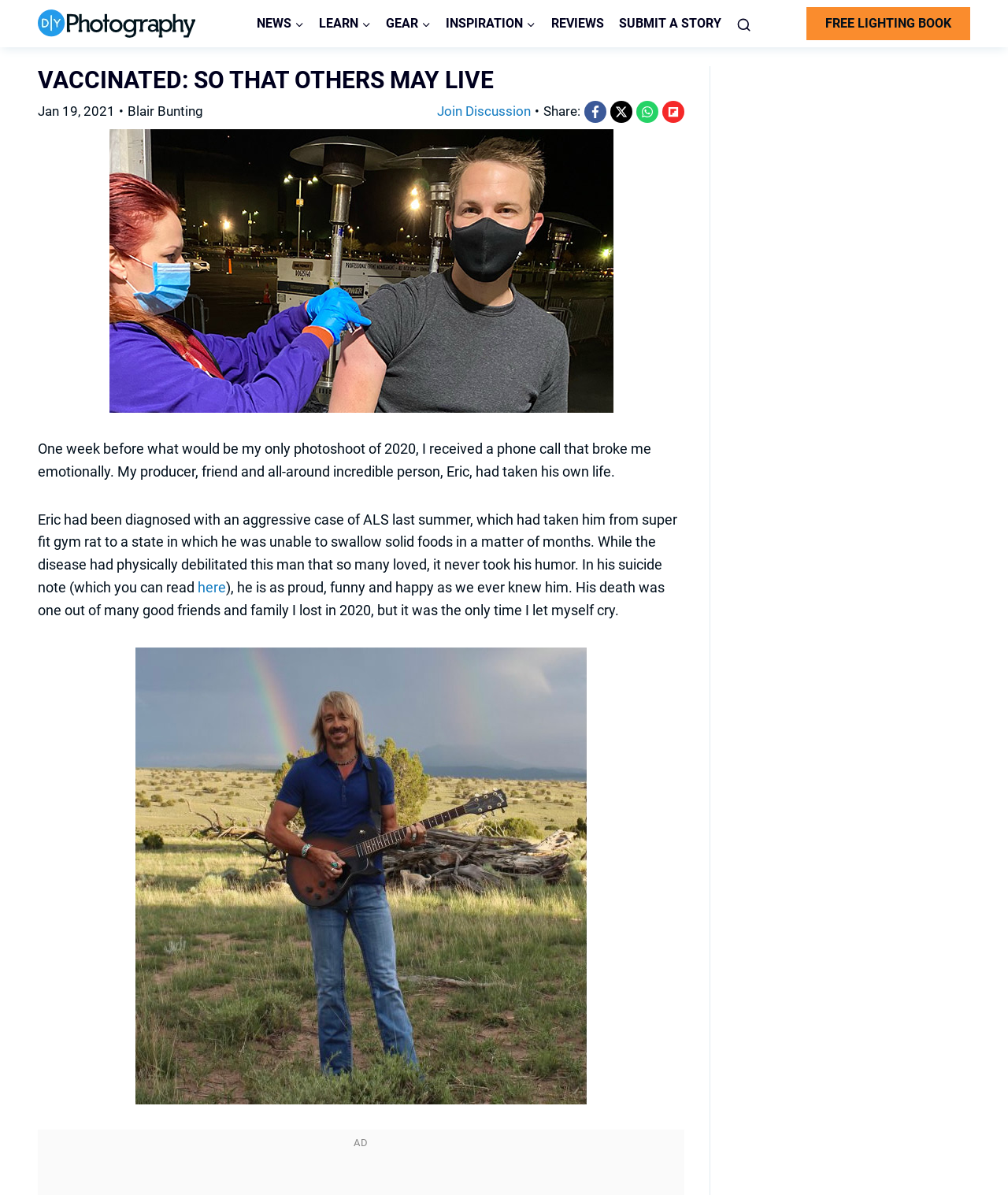What is the name of the author of the article?
Look at the image and provide a short answer using one word or a phrase.

Blair Bunting